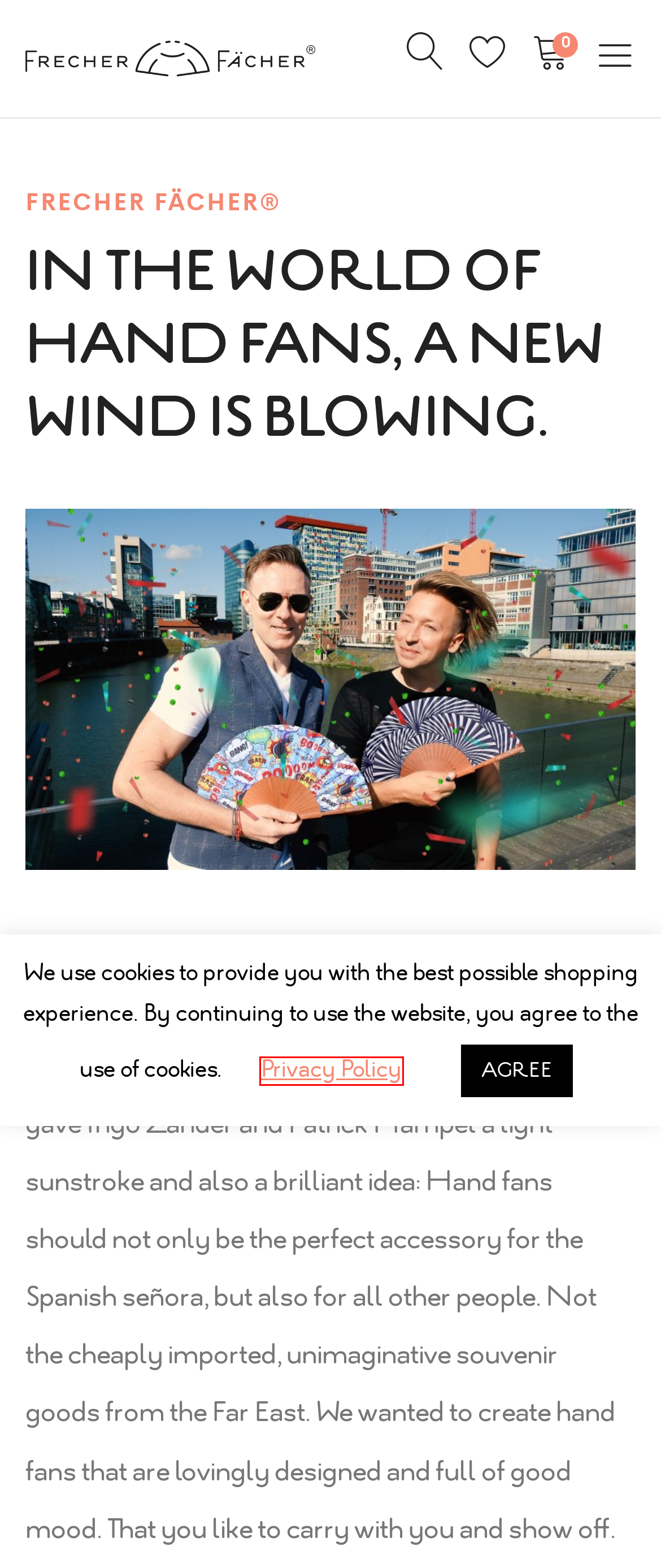Examine the screenshot of the webpage, noting the red bounding box around a UI element. Pick the webpage description that best matches the new page after the element in the red bounding box is clicked. Here are the candidates:
A. Contact – FRECHER FÄCHER ®
B. Privacy Policy – FRECHER FÄCHER ®
C. Hand fans – FRECHER FÄCHER ®
D. Imprint – FRECHER FÄCHER ®
E. Shopping cart – FRECHER FÄCHER ®
F. Wishlist – FRECHER FÄCHER ®
G. Bags – FRECHER FÄCHER ®
H. FRECHER FÄCHER ® – Cheeky hand fans.

B